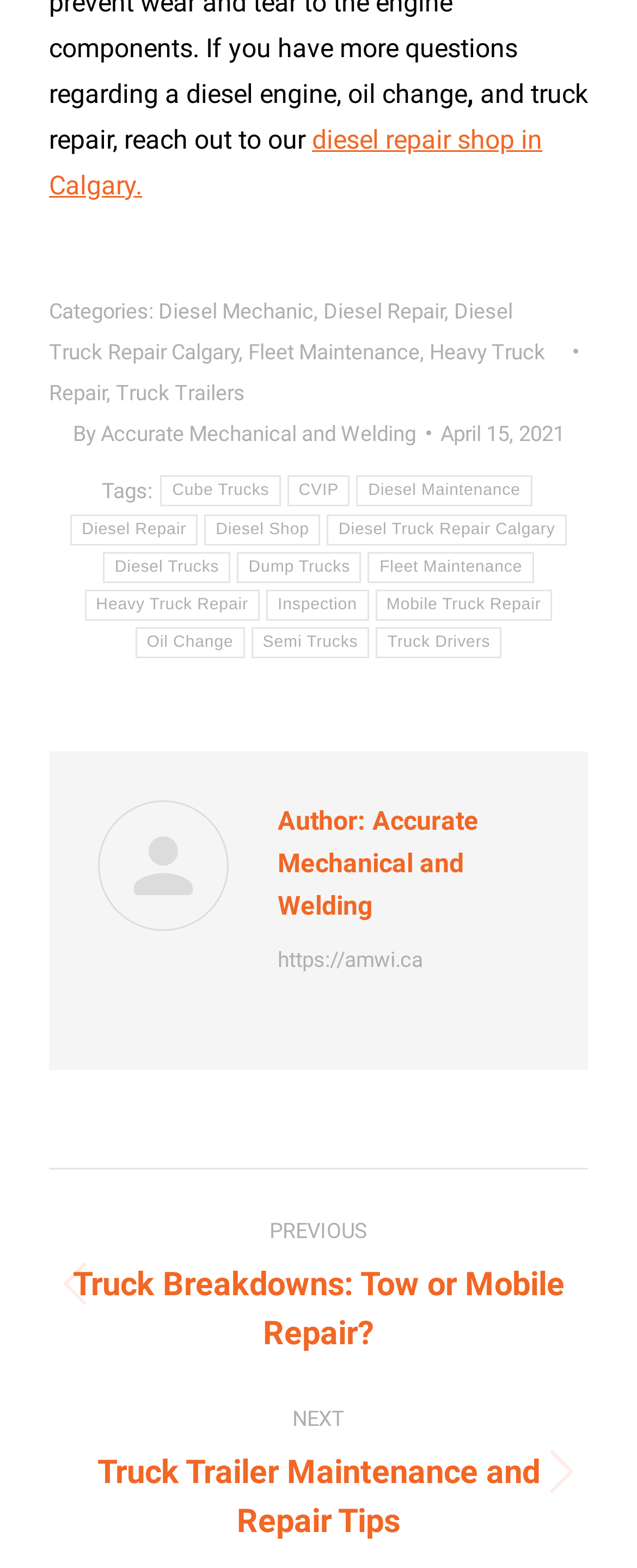Please find and report the bounding box coordinates of the element to click in order to perform the following action: "click on diesel repair shop in Calgary". The coordinates should be expressed as four float numbers between 0 and 1, in the format [left, top, right, bottom].

[0.077, 0.079, 0.851, 0.128]